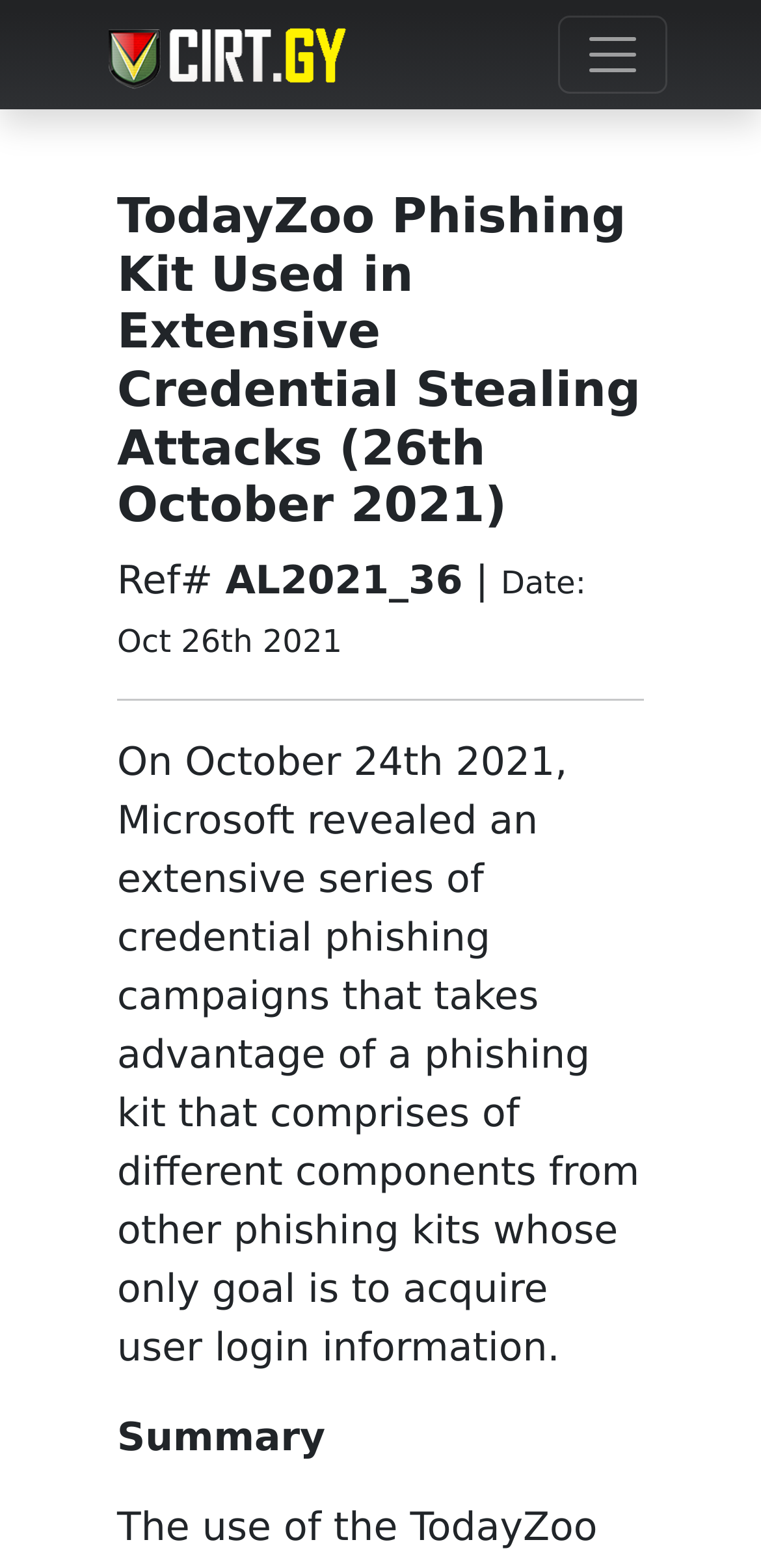Could you please study the image and provide a detailed answer to the question:
What is the logo of the website?

The logo of the website is located at the top left corner of the webpage, and it is an image with the ID 'CIRT_LOGO'.